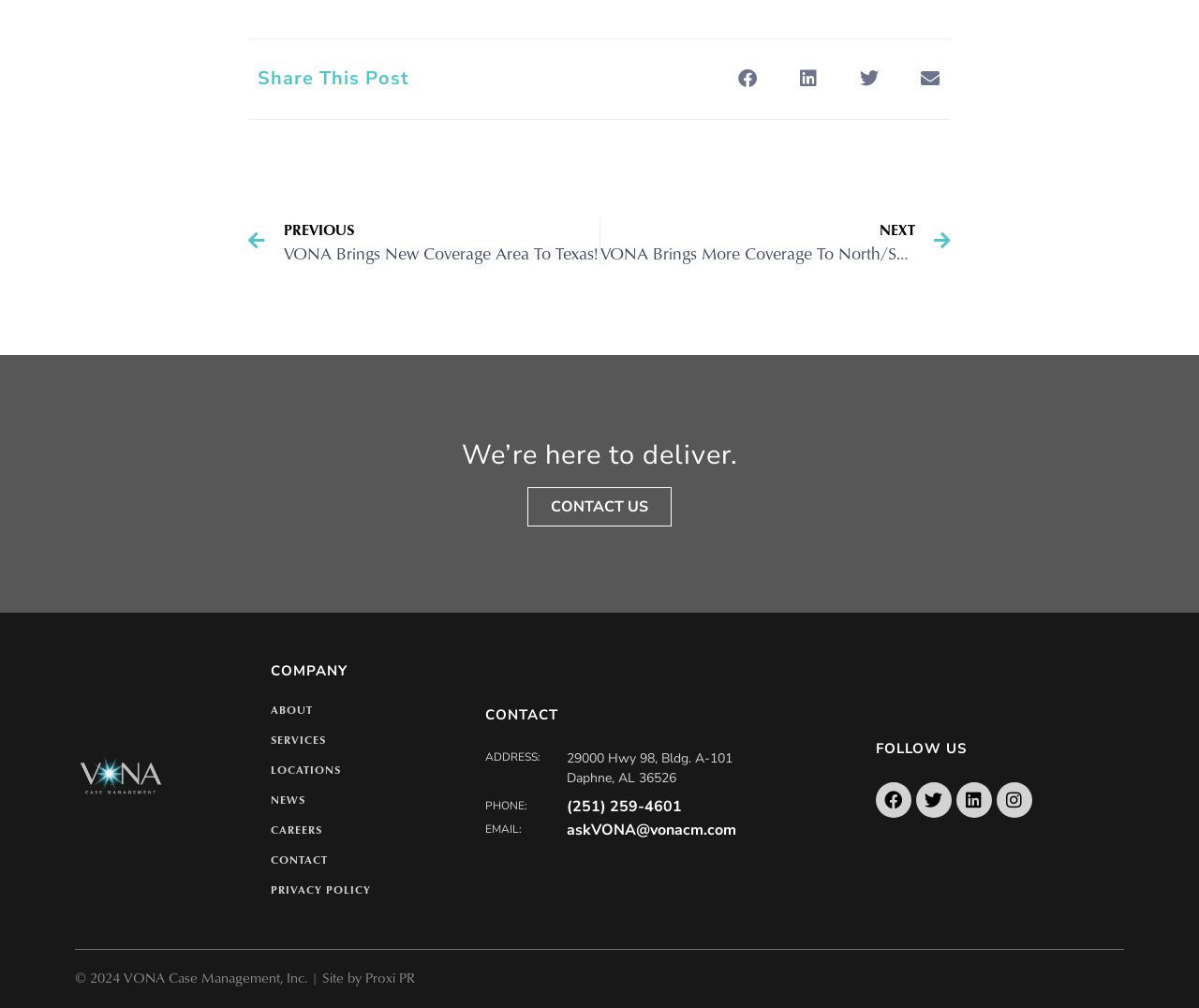Highlight the bounding box coordinates of the element you need to click to perform the following instruction: "Contact us."

[0.44, 0.483, 0.56, 0.522]